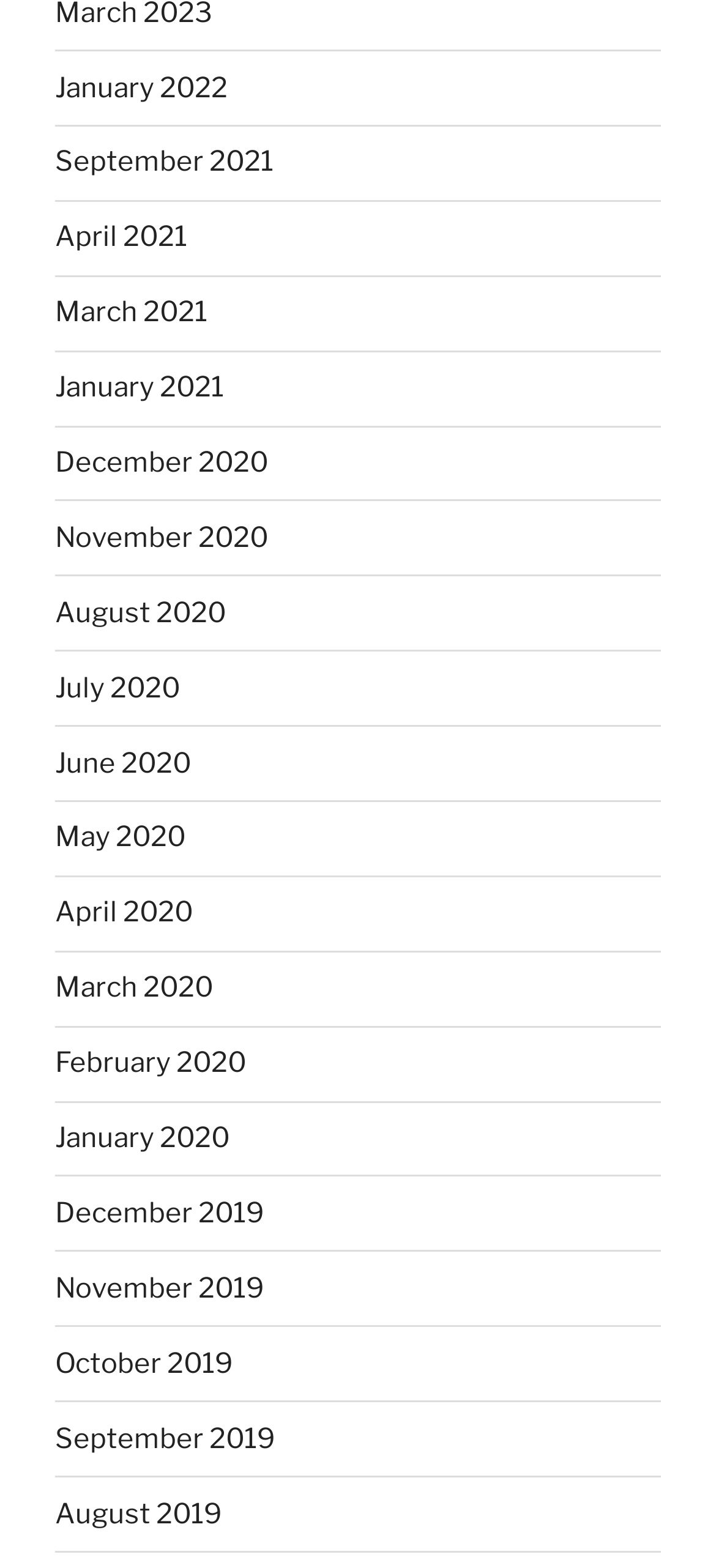Answer the question with a single word or phrase: 
How many links are available on this webpage?

33